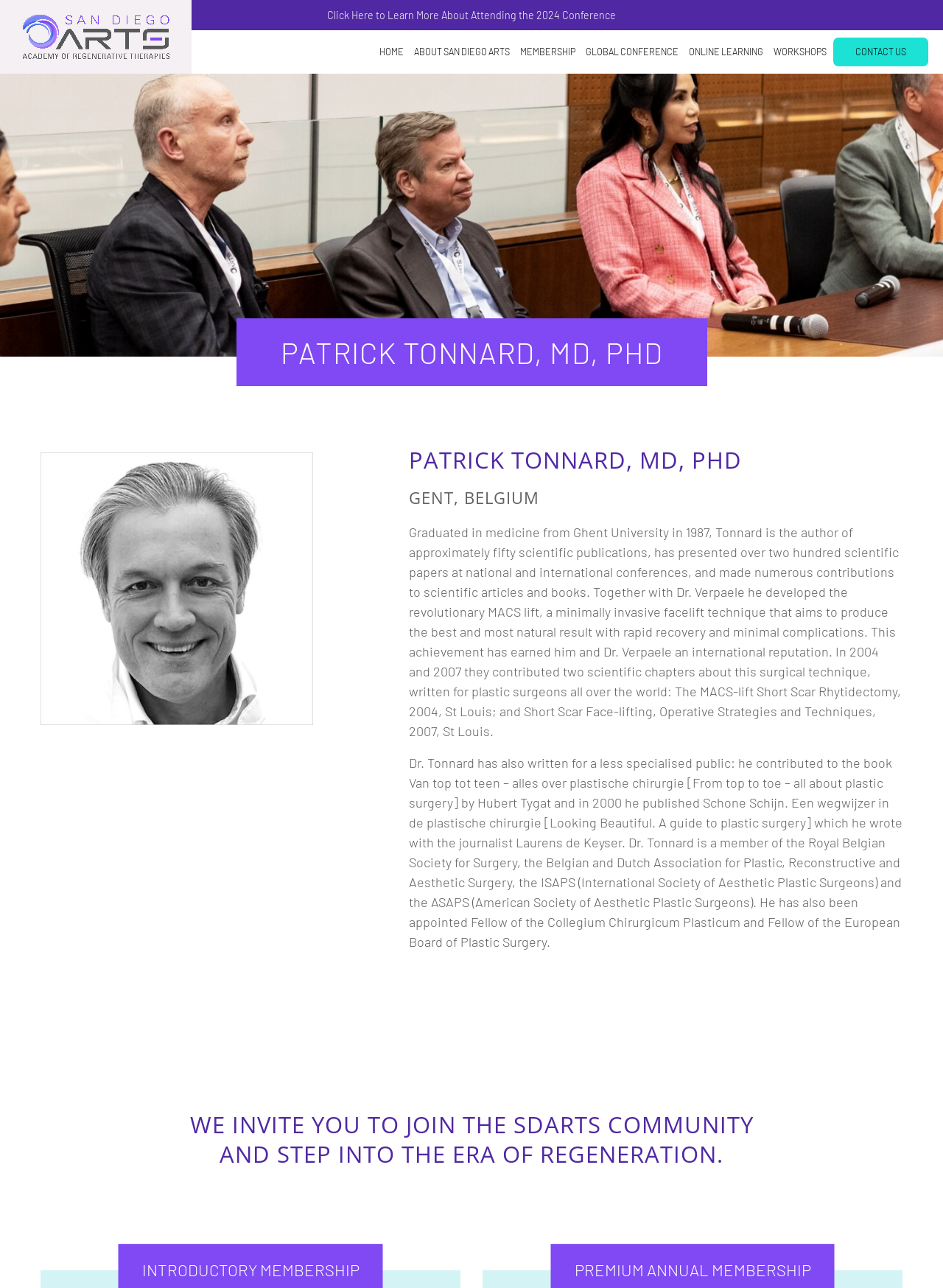Please indicate the bounding box coordinates for the clickable area to complete the following task: "Learn more about Membership is only $25!". The coordinates should be specified as four float numbers between 0 and 1, i.e., [left, top, right, bottom].

None